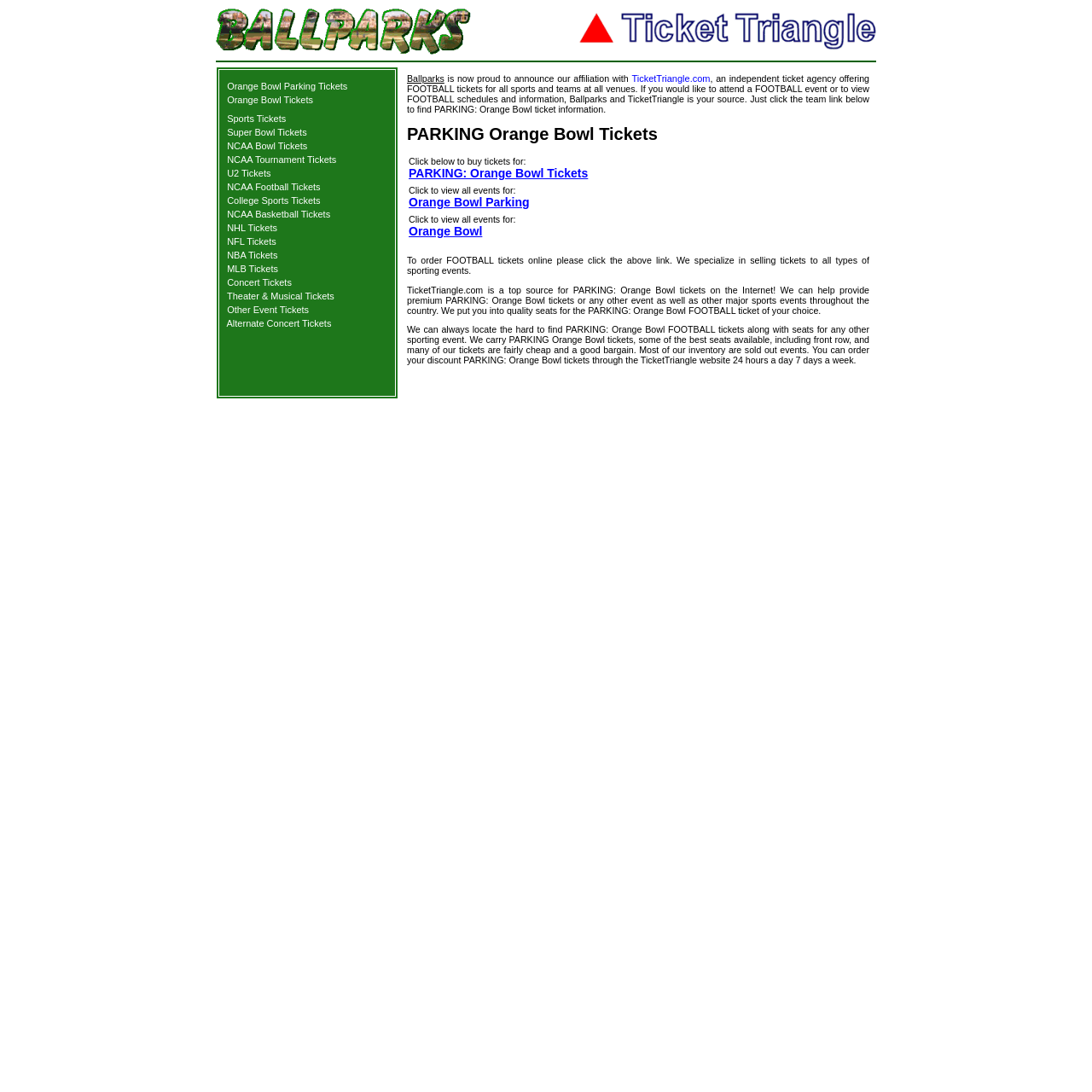Please answer the following question using a single word or phrase: 
How many table rows are there in the main table?

21